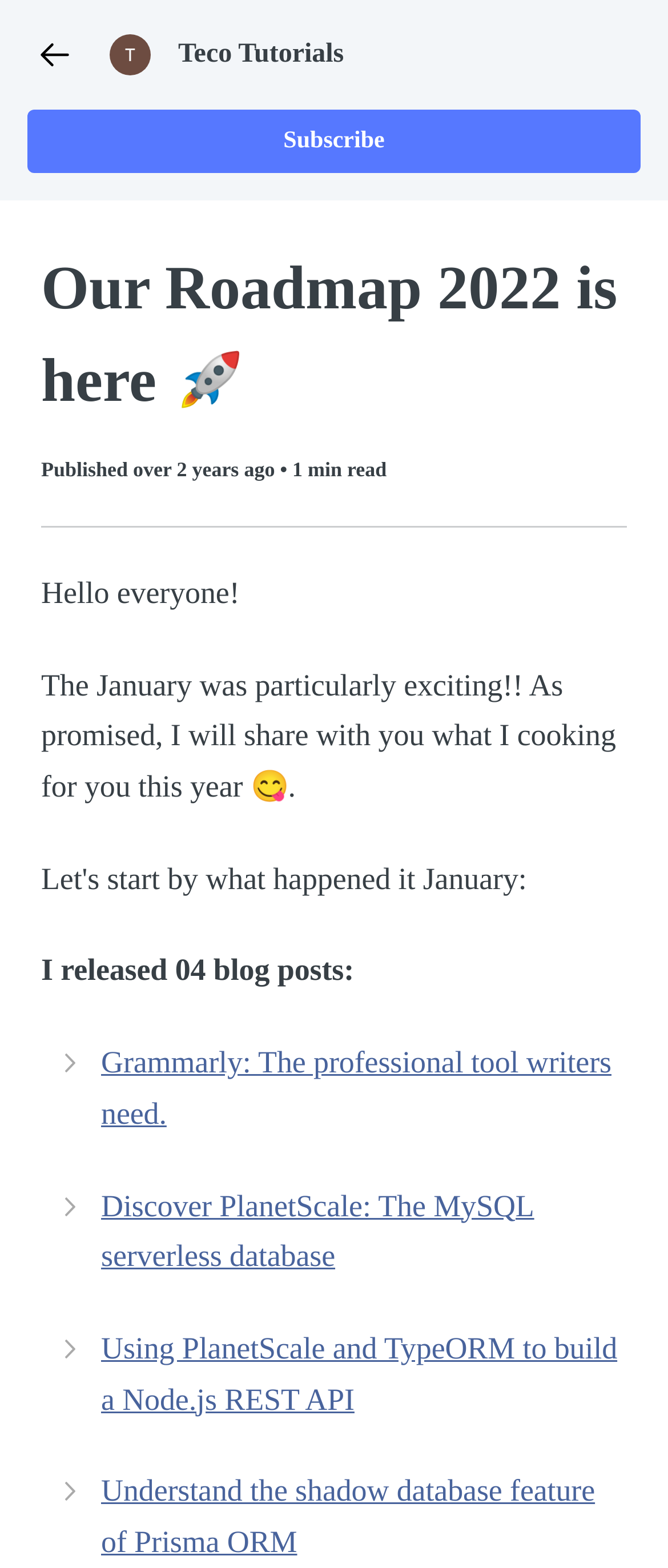Refer to the image and provide an in-depth answer to the question:
What is the topic of the first blog post?

I looked at the first list item and found the link with the text 'Grammarly: The professional tool writers need.' which indicates the topic of the first blog post.